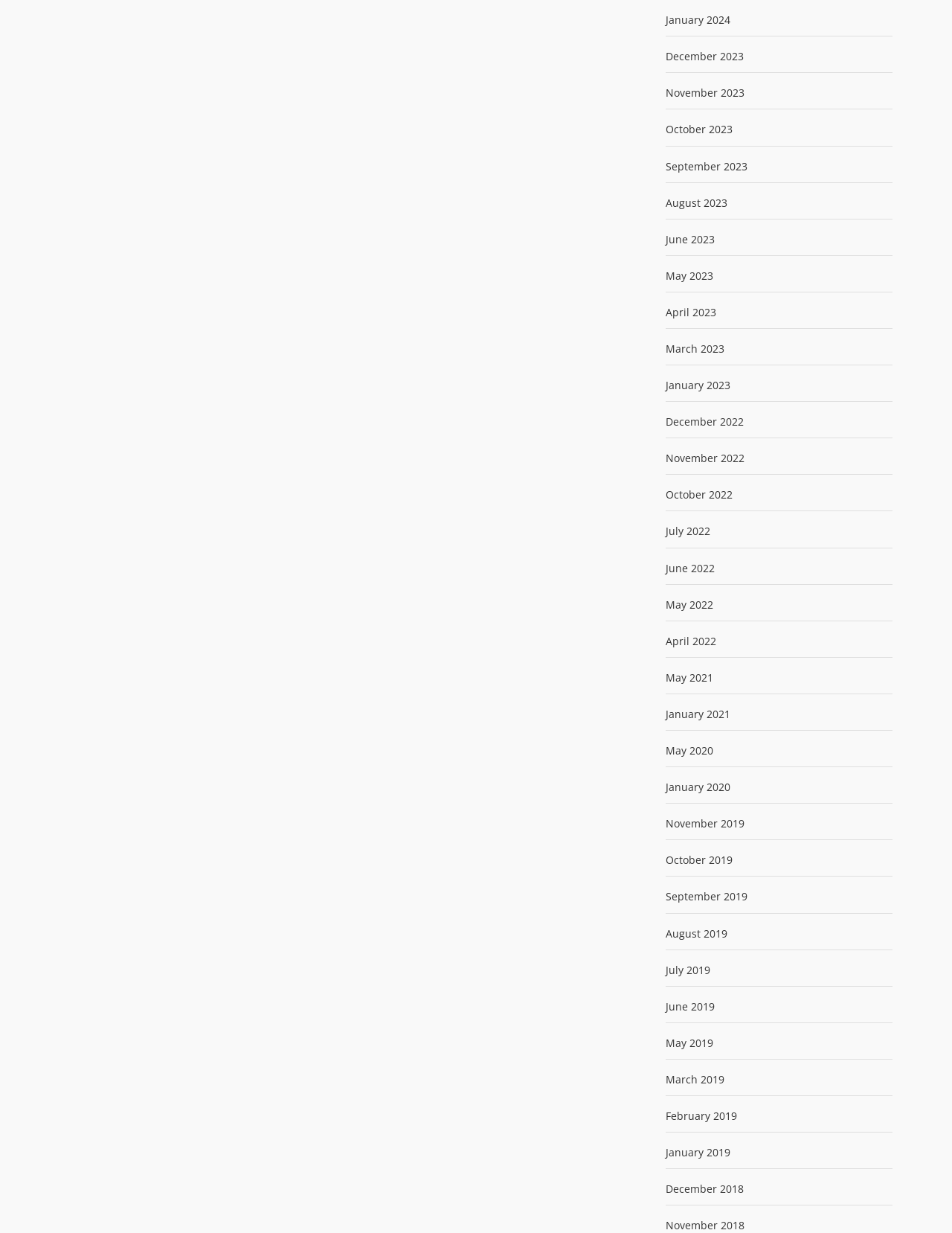Using a single word or phrase, answer the following question: 
What is the most recent month listed?

January 2024